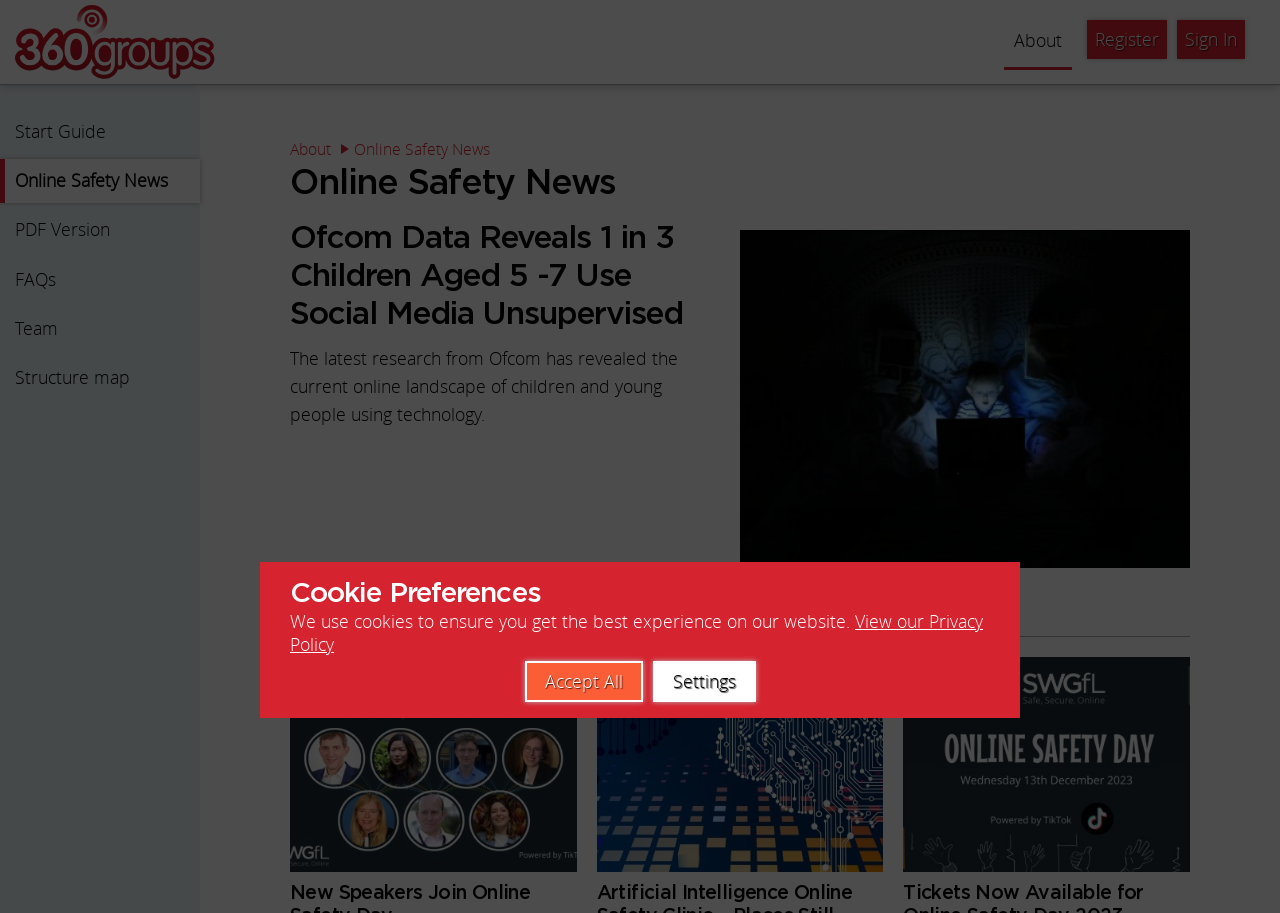Pinpoint the bounding box coordinates of the element that must be clicked to accomplish the following instruction: "Go to About page". The coordinates should be in the format of four float numbers between 0 and 1, i.e., [left, top, right, bottom].

[0.227, 0.148, 0.259, 0.179]